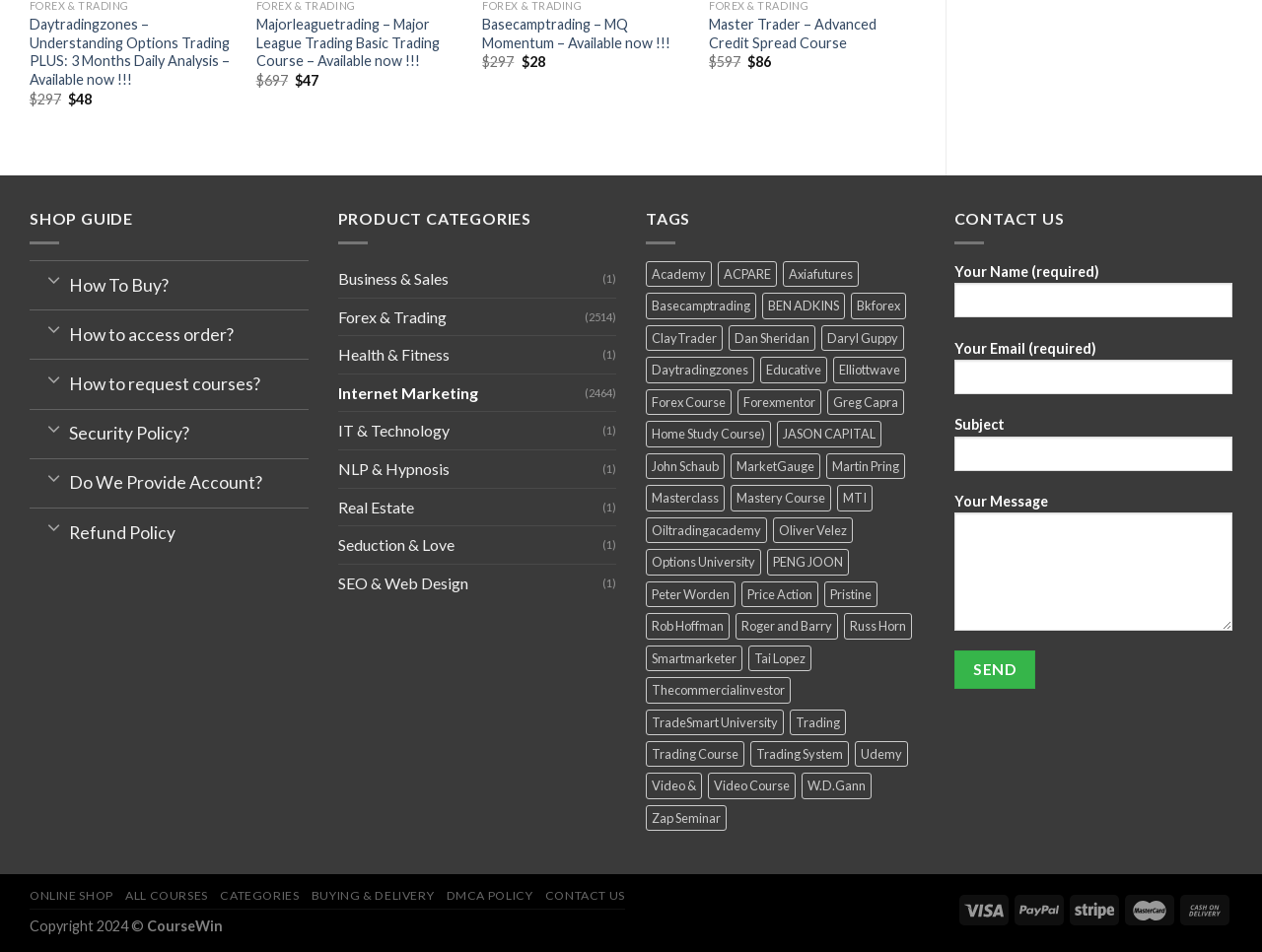Indicate the bounding box coordinates of the element that must be clicked to execute the instruction: "Click on the 'IZ MIT Gold' link". The coordinates should be given as four float numbers between 0 and 1, i.e., [left, top, right, bottom].

None